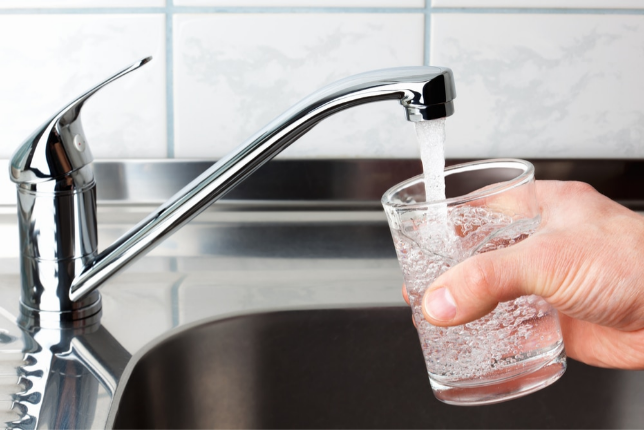What is the material of the sink?
Please answer the question with as much detail as possible using the screenshot.

The caption explicitly states that the sink is made of stainless steel, which is a common material used in kitchen sinks.